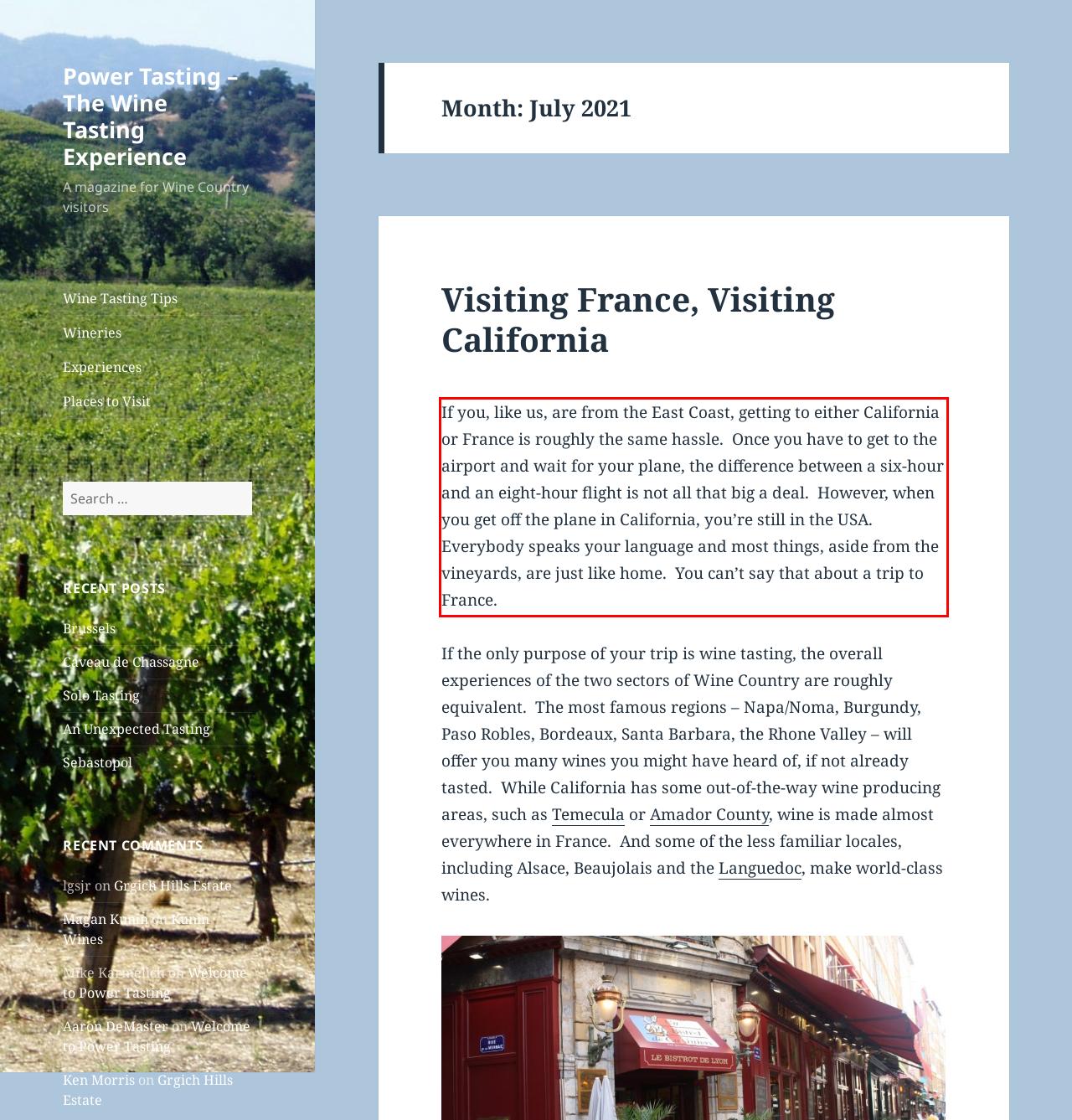Look at the webpage screenshot and recognize the text inside the red bounding box.

If you, like us, are from the East Coast, getting to either California or France is roughly the same hassle. Once you have to get to the airport and wait for your plane, the difference between a six-hour and an eight-hour flight is not all that big a deal. However, when you get off the plane in California, you’re still in the USA. Everybody speaks your language and most things, aside from the vineyards, are just like home. You can’t say that about a trip to France.